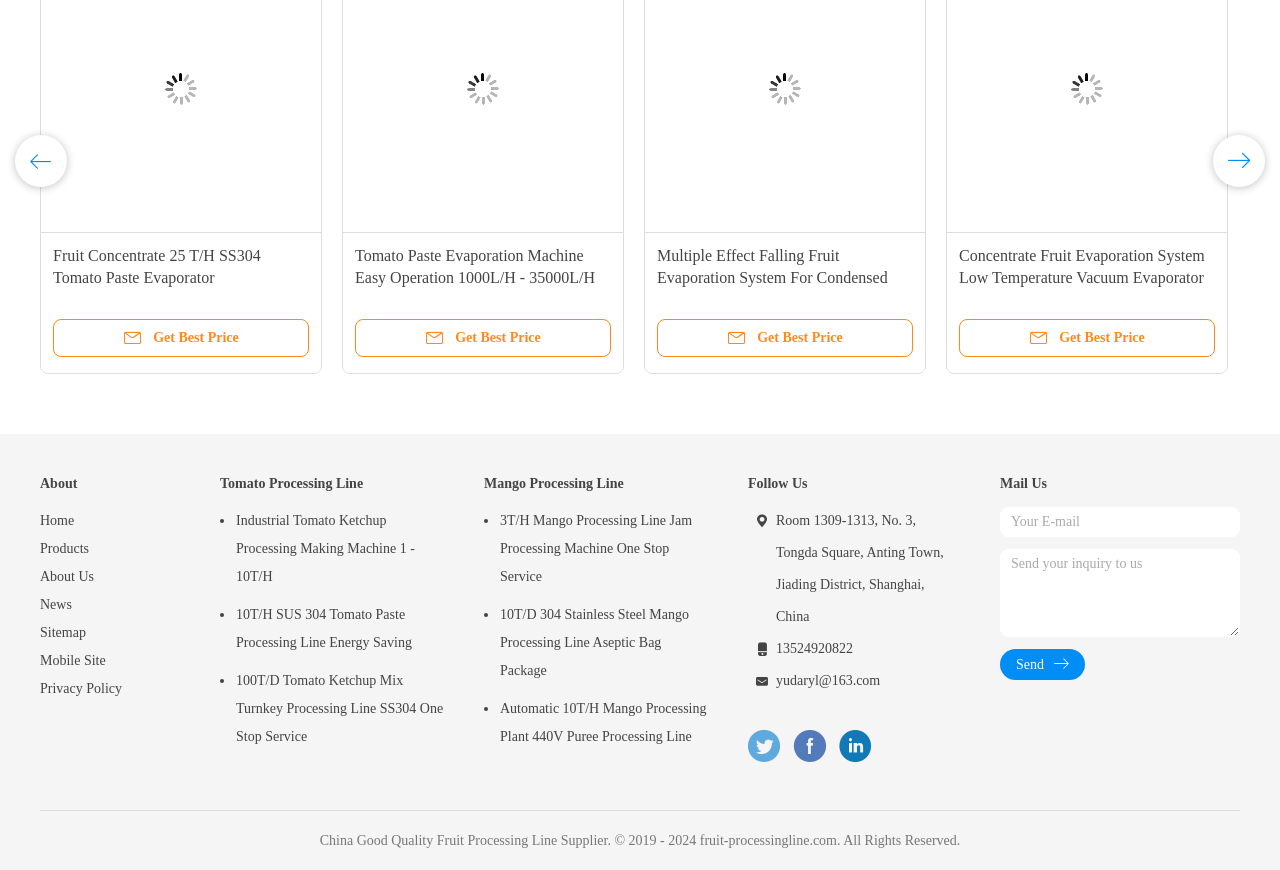Pinpoint the bounding box coordinates of the area that must be clicked to complete this instruction: "View details of High Efficiency Vacuum Water Evaporation Machine For Mango Paste CE / ISO".

[0.277, 0.284, 0.474, 0.354]